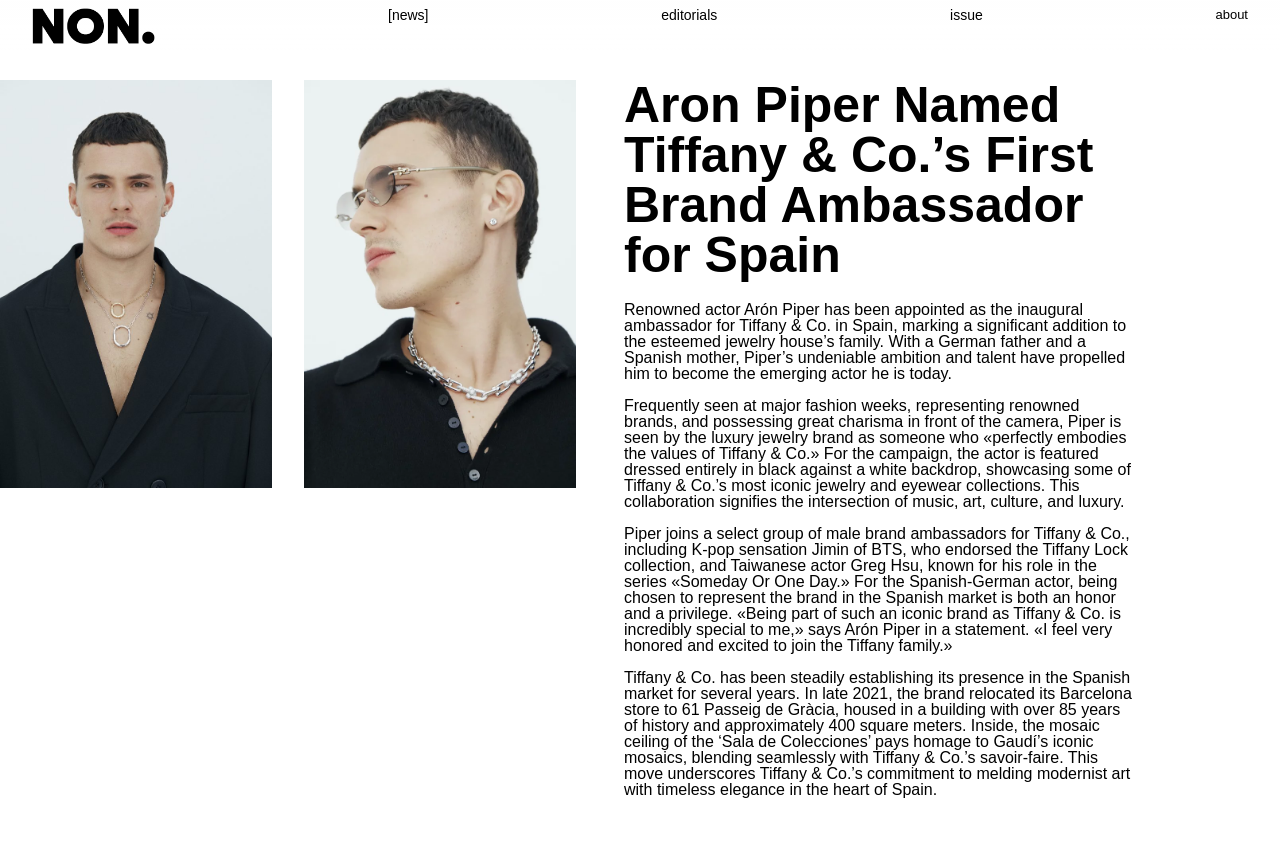What is Tiffany & Co.'s product category?
Examine the screenshot and reply with a single word or phrase.

Jewelry